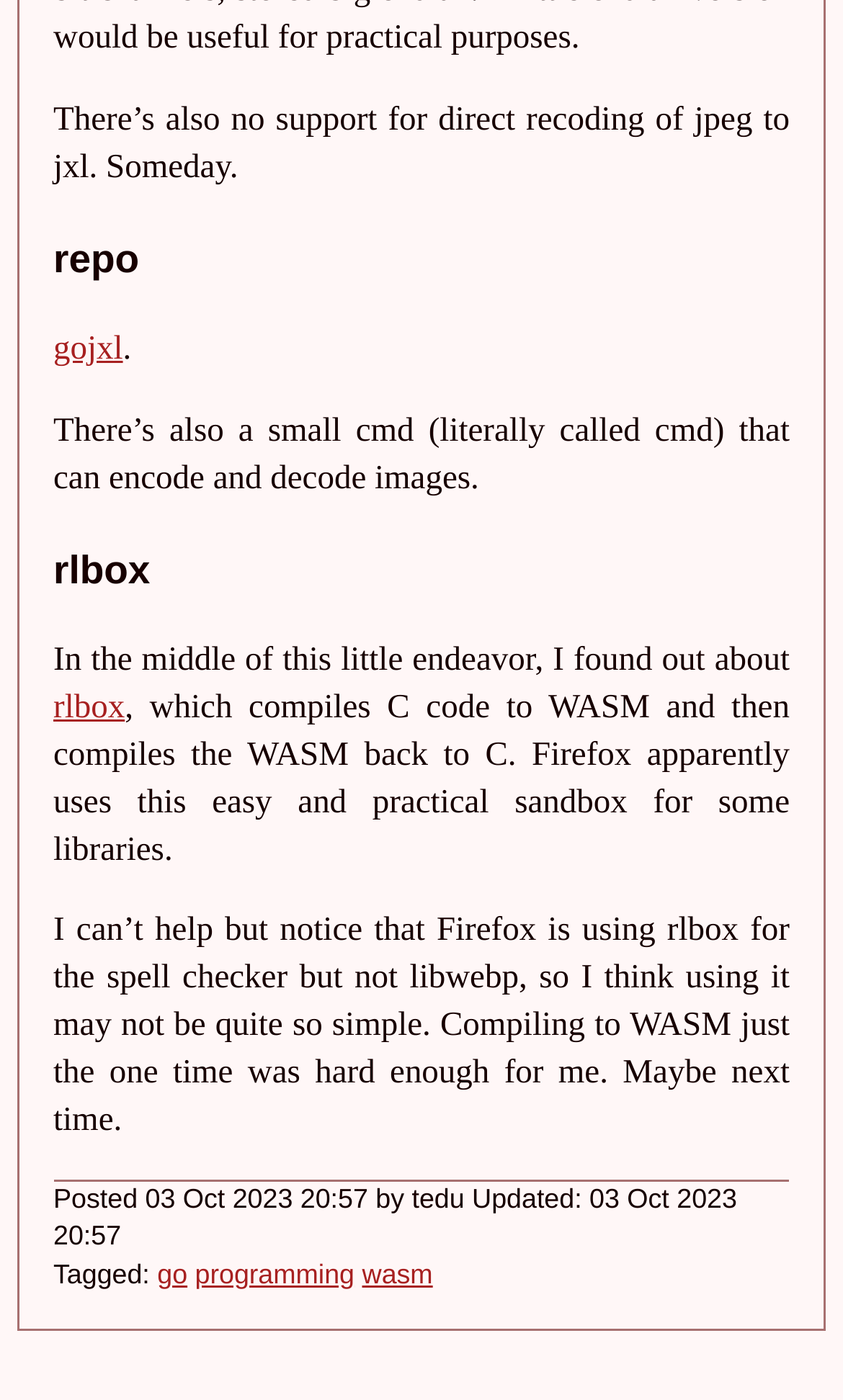Predict the bounding box coordinates for the UI element described as: "go". The coordinates should be four float numbers between 0 and 1, presented as [left, top, right, bottom].

[0.187, 0.9, 0.222, 0.921]